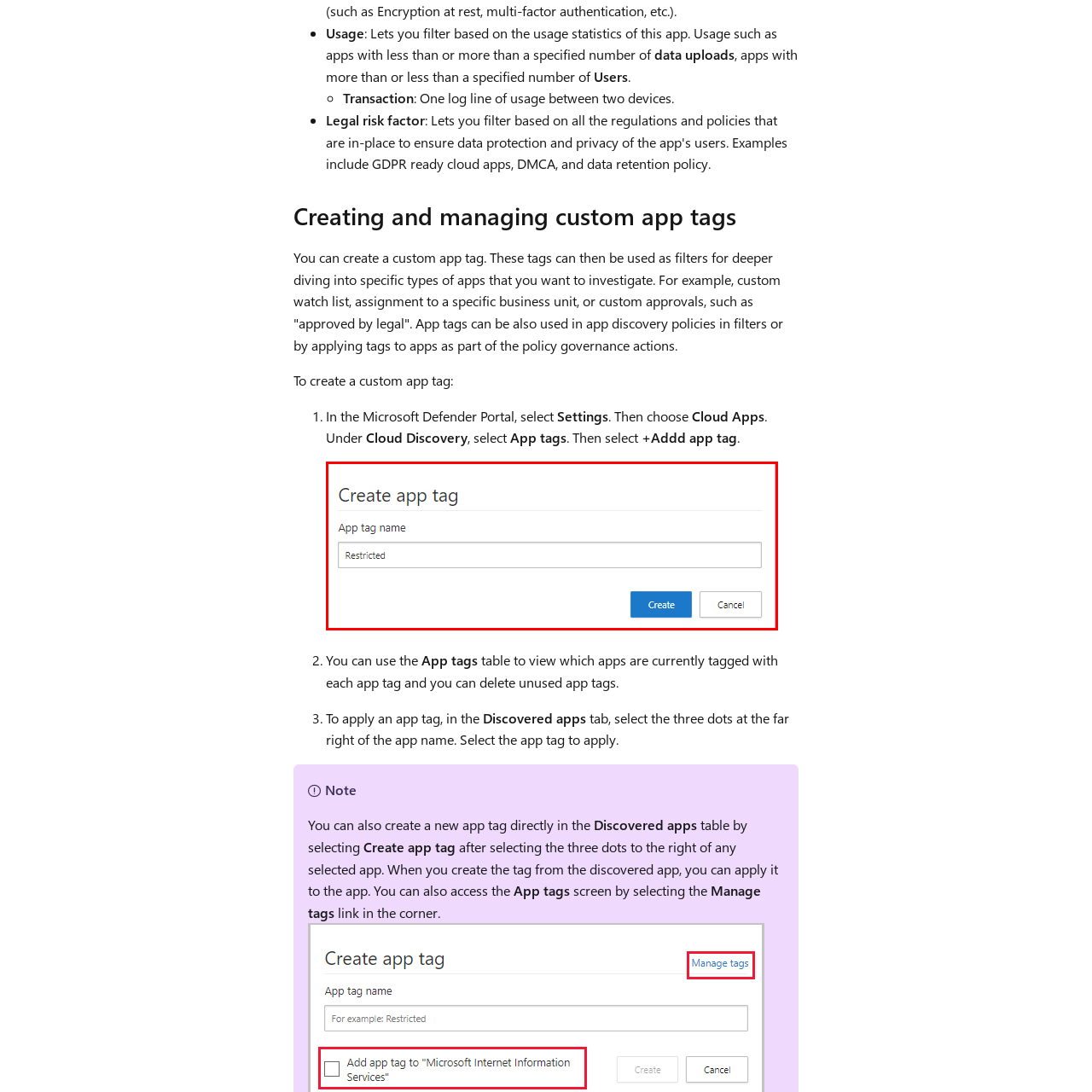Use the image within the highlighted red box to answer the following question with a single word or phrase:
What happens when the 'Cancel' button is clicked?

Exit without changes